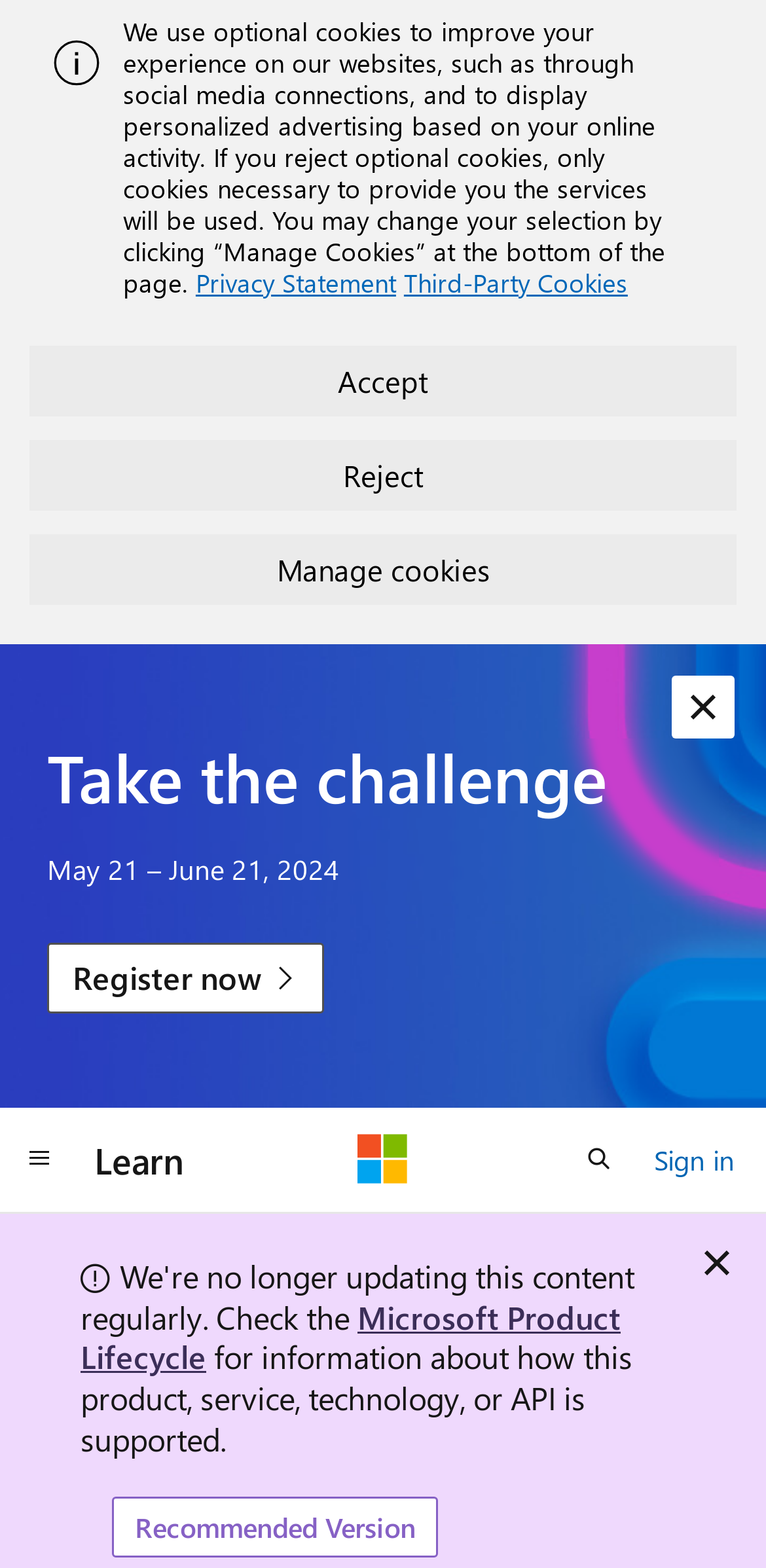Determine the bounding box coordinates of the UI element that matches the following description: "aria-label="Global navigation" title="Global navigation"". The coordinates should be four float numbers between 0 and 1 in the format [left, top, right, bottom].

[0.0, 0.717, 0.103, 0.762]